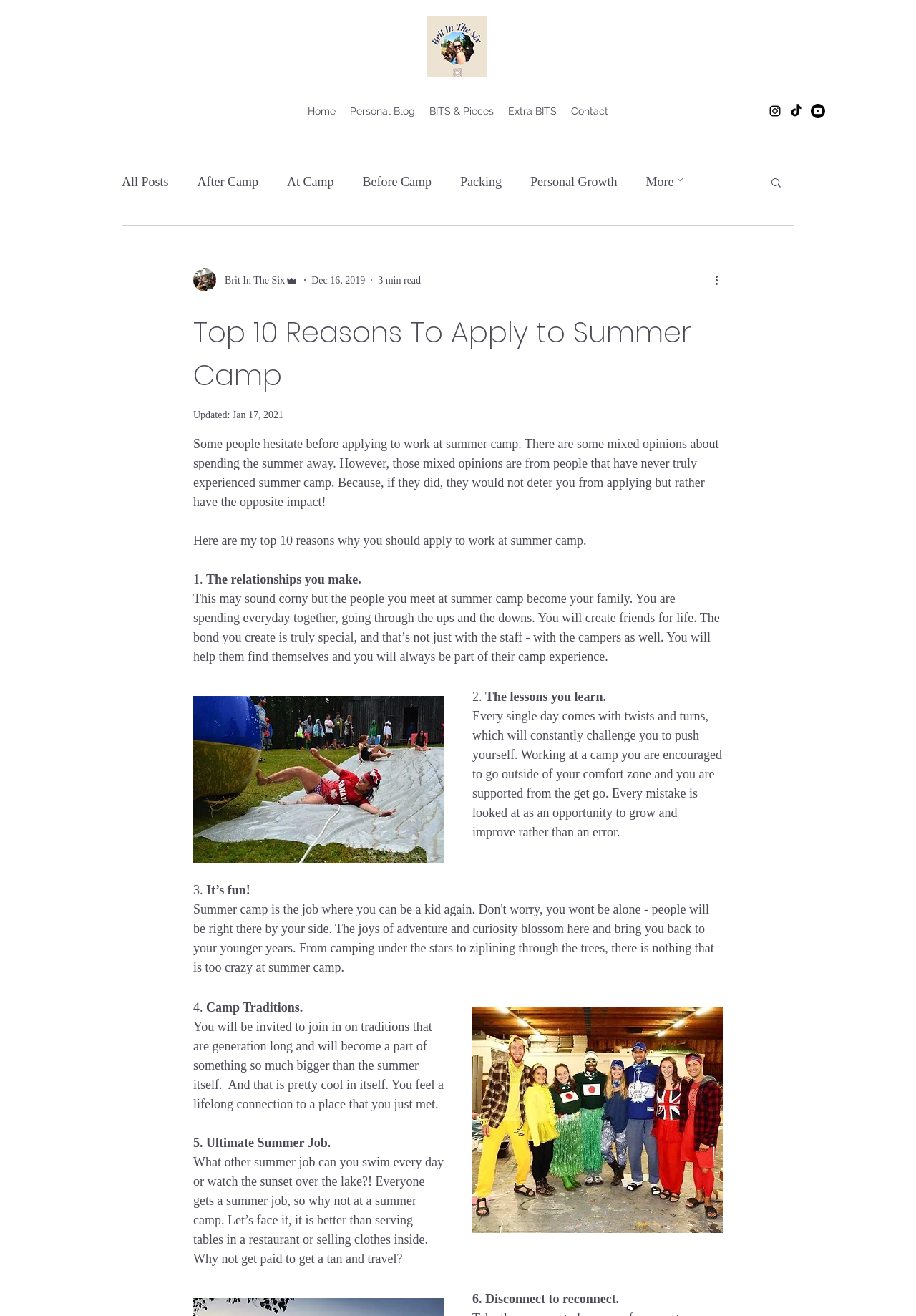Review the image closely and give a comprehensive answer to the question: What are the social media platforms linked on the webpage?

The social media platforms linked on the webpage are Instagram, TikTok, and Youtube, which are represented by their respective icons and can be found in the social bar at the top right corner of the webpage, with bounding boxes of [0.838, 0.079, 0.854, 0.09], [0.862, 0.079, 0.877, 0.09], and [0.885, 0.079, 0.901, 0.09] respectively.